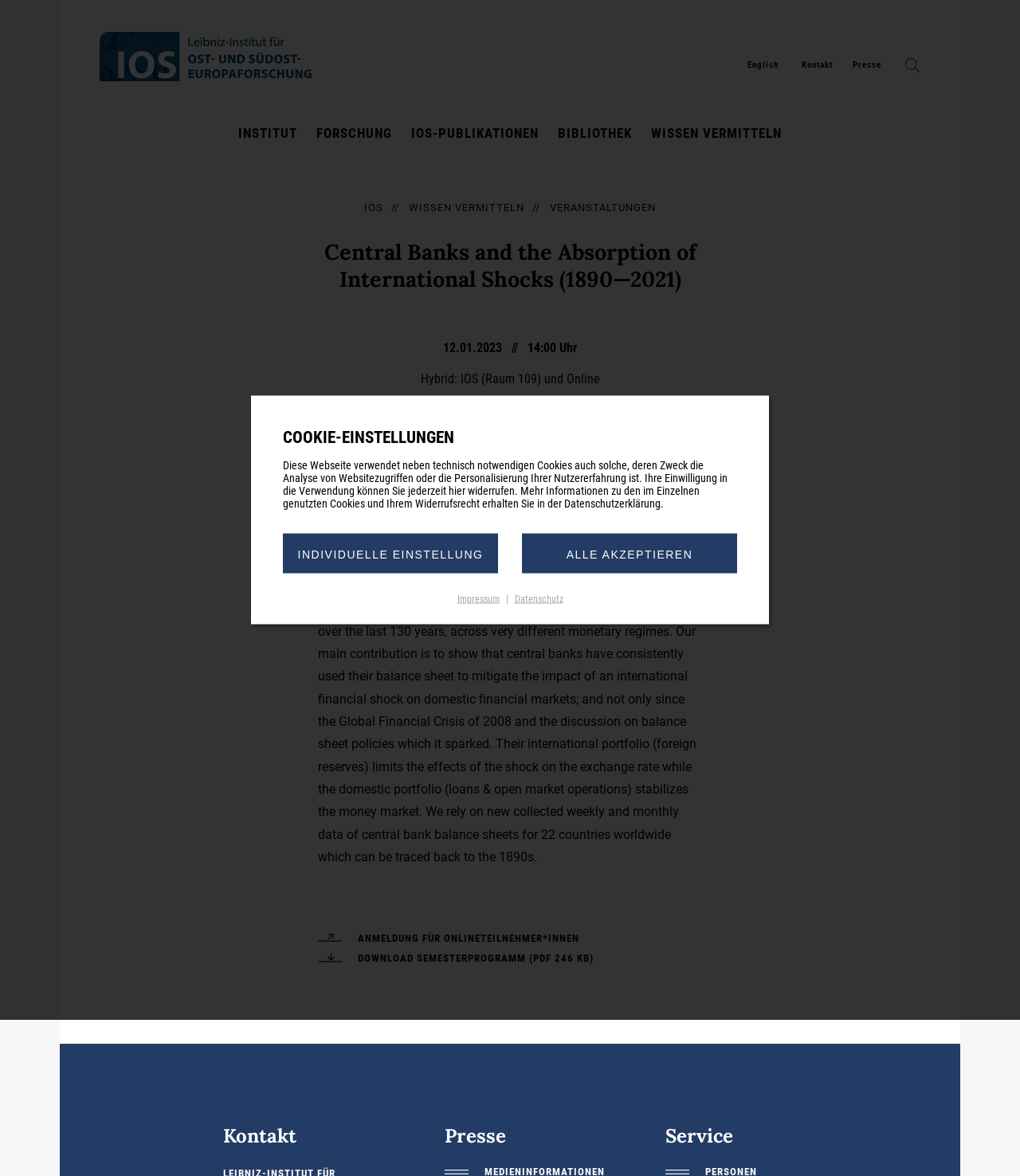Please locate the bounding box coordinates of the element's region that needs to be clicked to follow the instruction: "Click on the 'About Me' link". The bounding box coordinates should be provided as four float numbers between 0 and 1, i.e., [left, top, right, bottom].

None